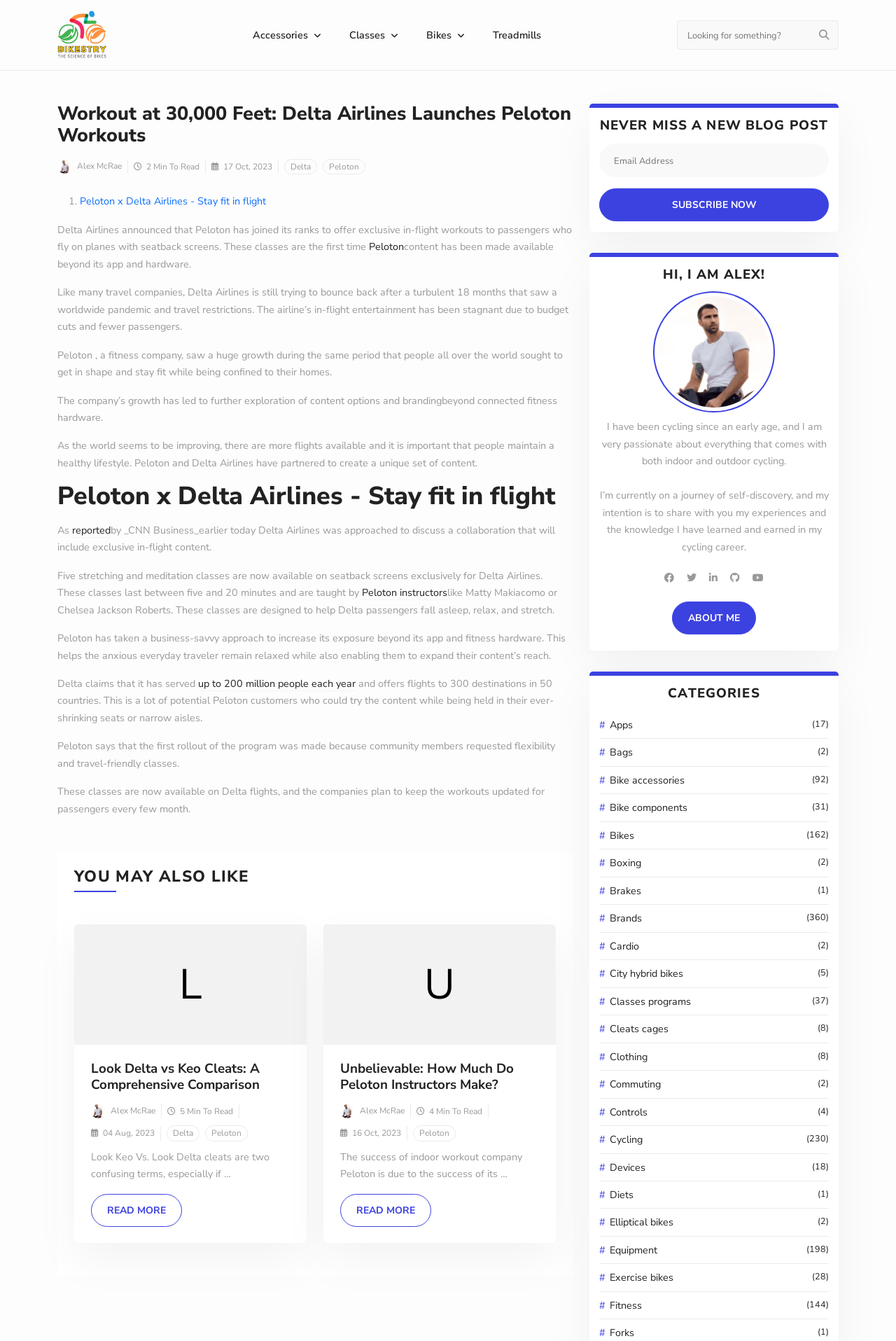What is the topic of the blog post 'Unbelievable: How Much Do Peloton Instructors Make?'?
Using the information from the image, give a concise answer in one word or a short phrase.

Peloton instructors' salaries